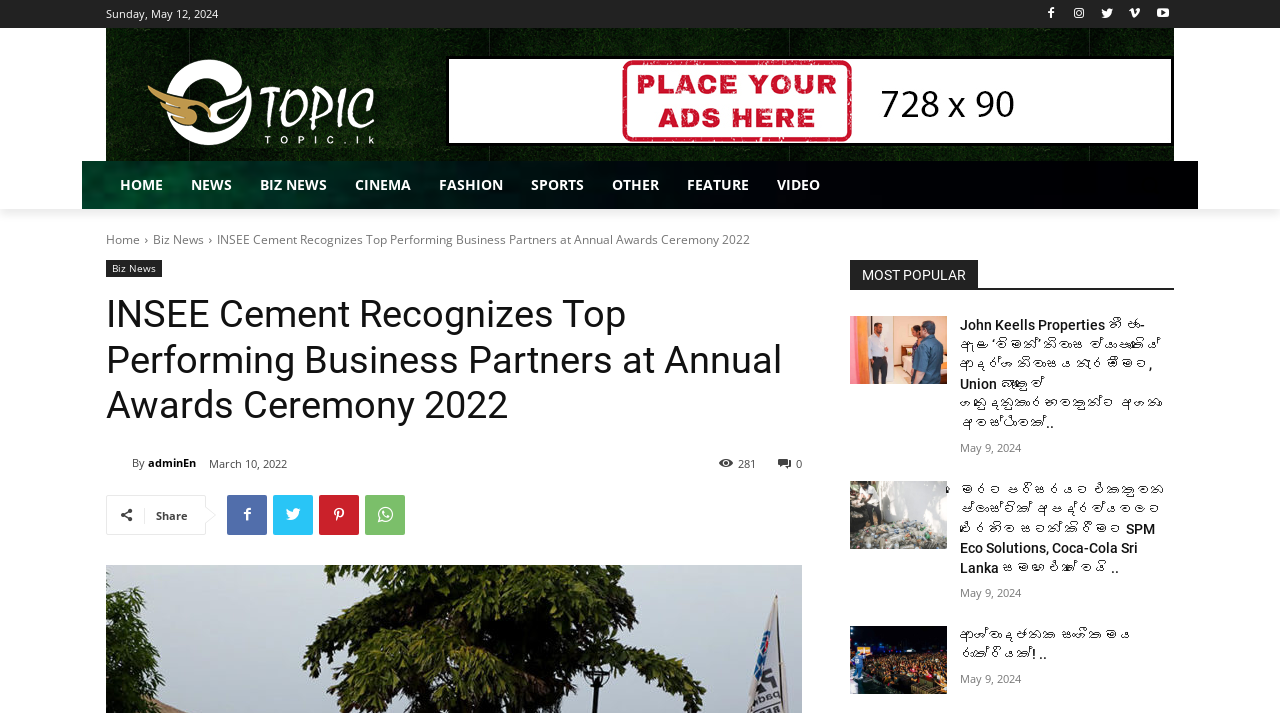Please specify the bounding box coordinates for the clickable region that will help you carry out the instruction: "Click the 'HOME' link".

[0.083, 0.226, 0.138, 0.293]